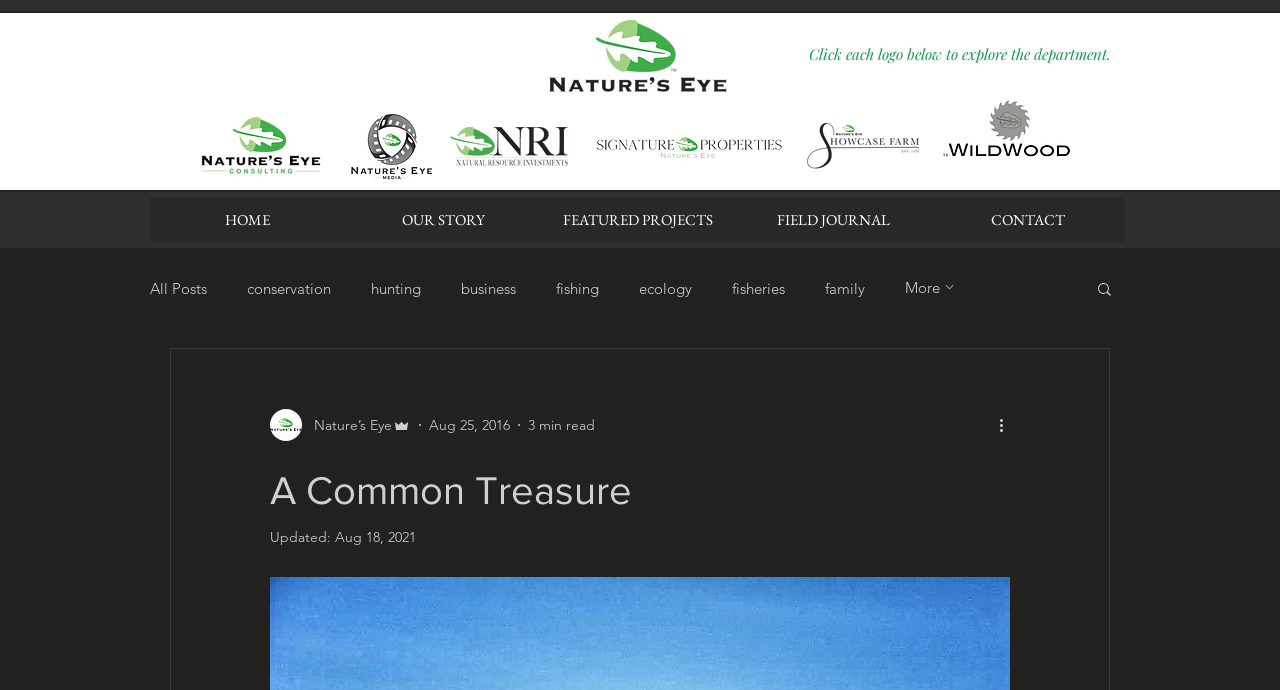Please determine the bounding box coordinates of the element to click on in order to accomplish the following task: "Search for something". Ensure the coordinates are four float numbers ranging from 0 to 1, i.e., [left, top, right, bottom].

[0.855, 0.406, 0.87, 0.436]